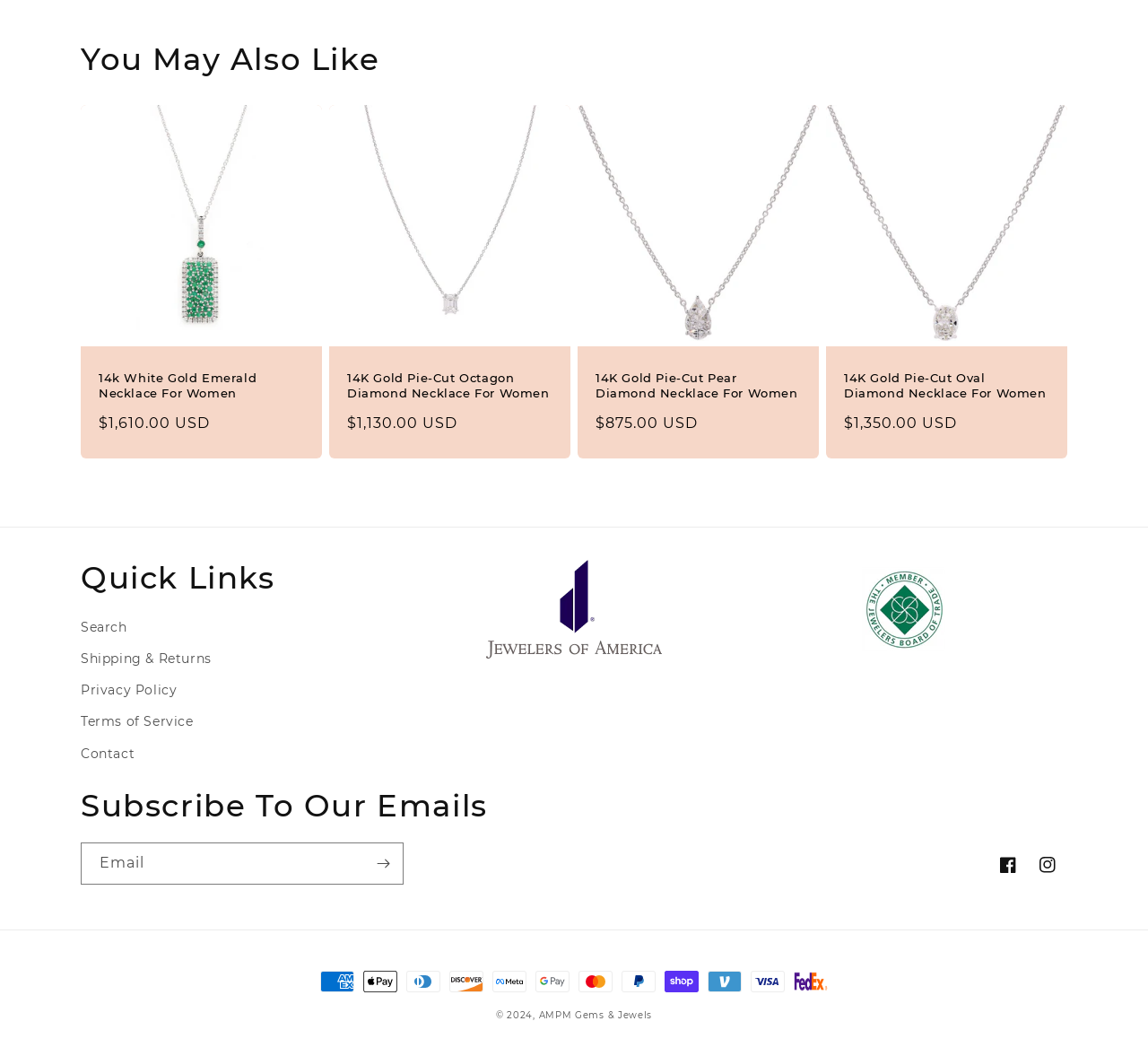Please provide a comprehensive answer to the question below using the information from the image: What is the name of the company mentioned at the bottom of the page?

I found the name of the company by looking at the link element with the text 'AMPM Gems & Jewels' which is located at the bottom of the page.